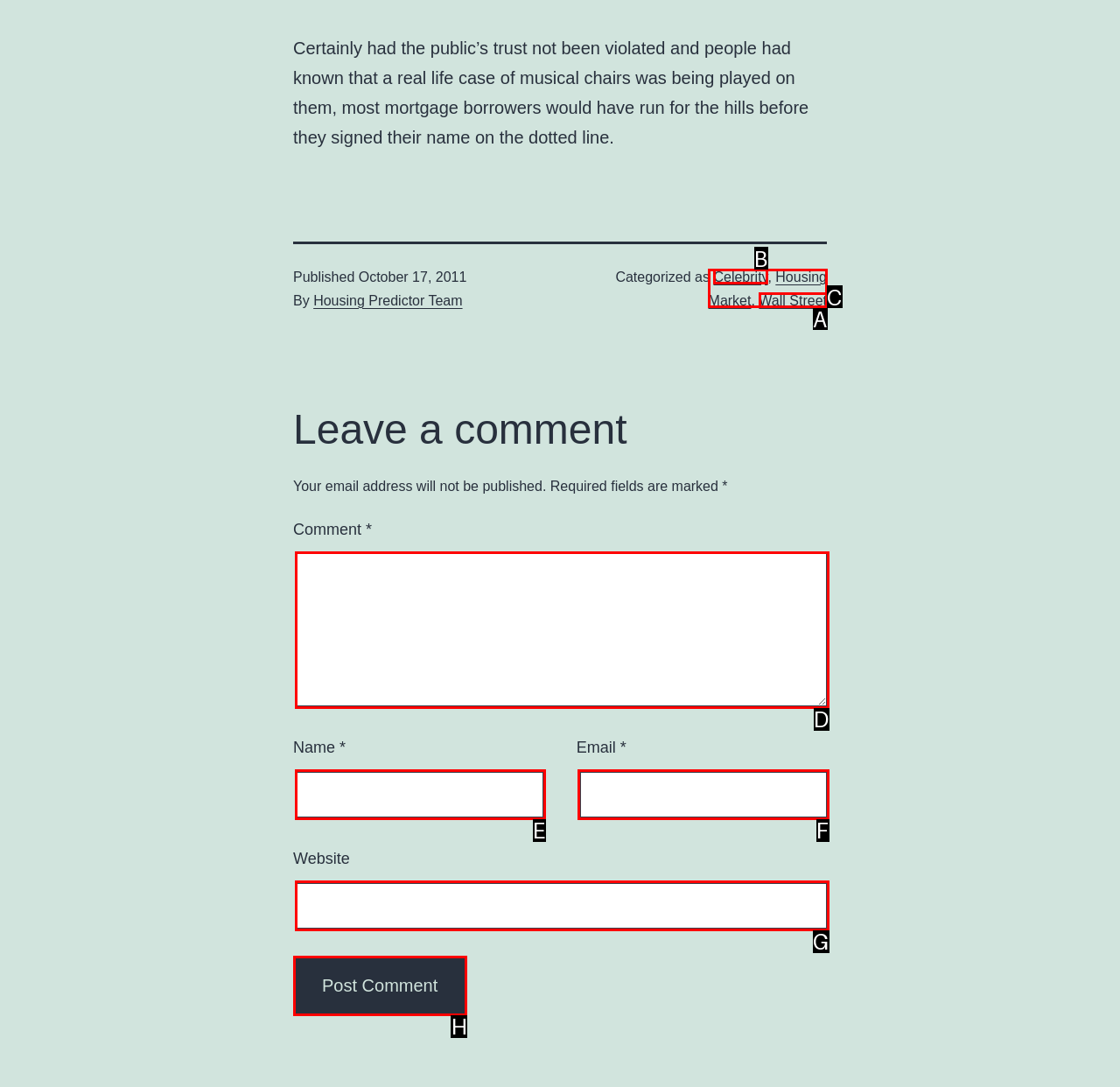Tell me which option I should click to complete the following task: Post a comment
Answer with the option's letter from the given choices directly.

H